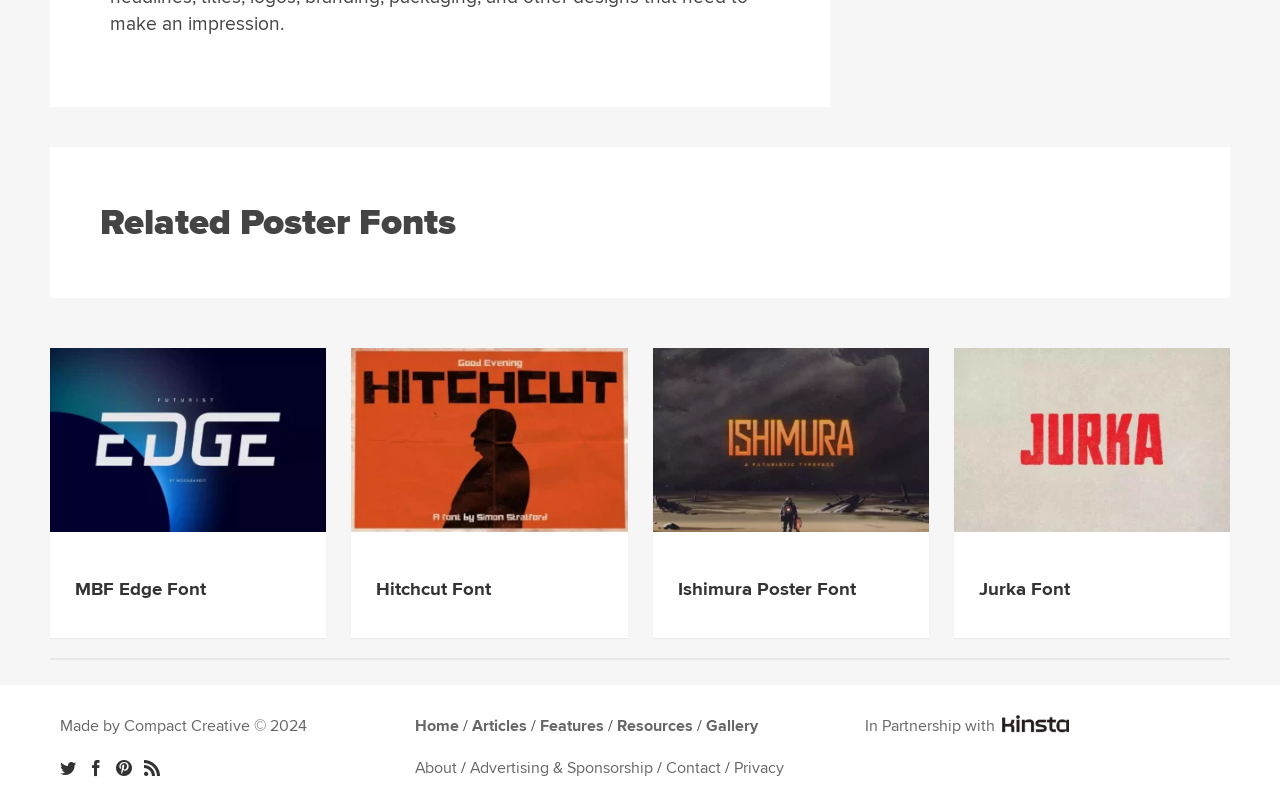What is the function of the icons at the bottom right of the webpage?
Utilize the image to construct a detailed and well-explained answer.

The icons at the bottom right of the webpage, such as , , and others, are likely social media links, allowing users to connect with the website on various social media platforms.